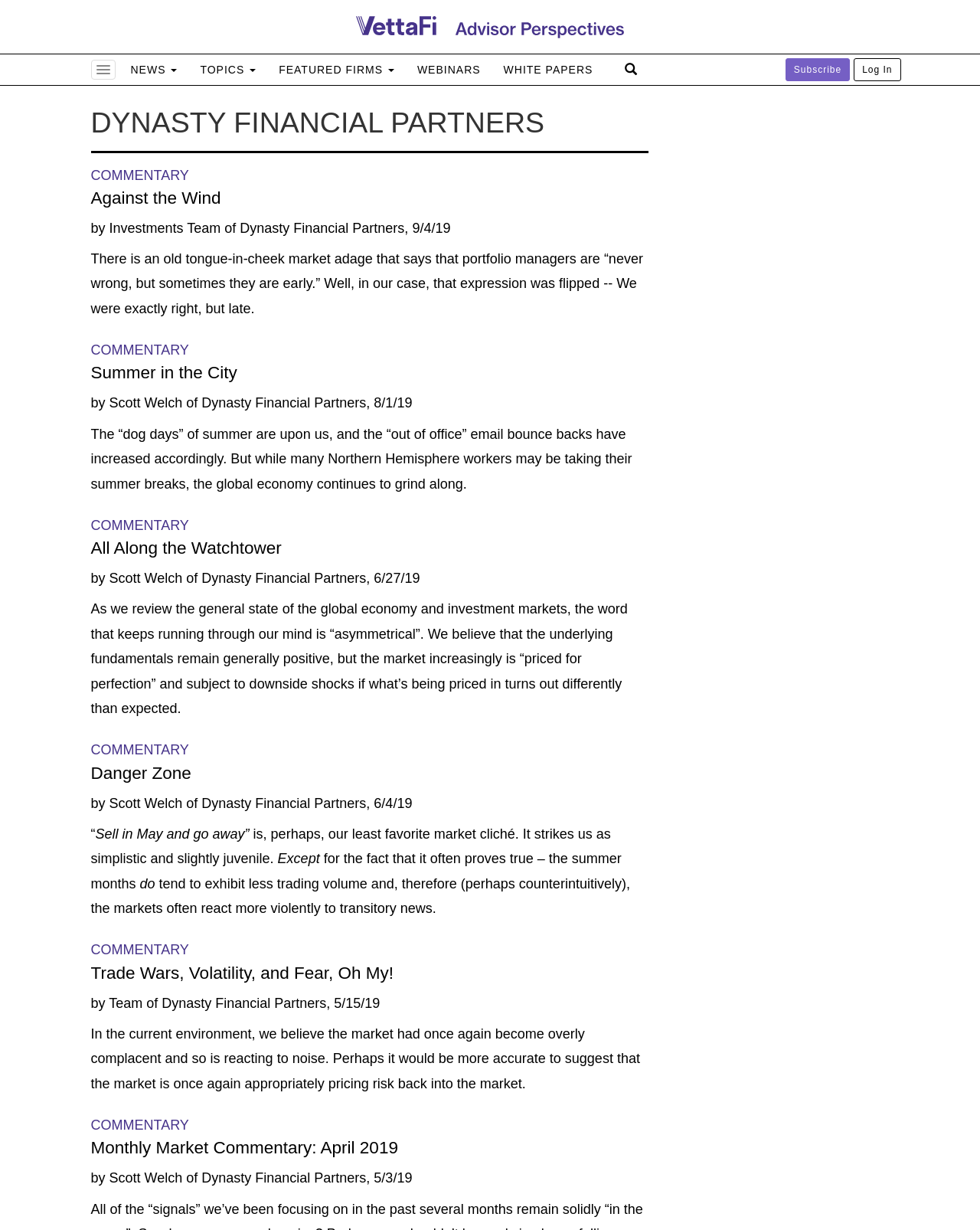Please identify the coordinates of the bounding box that should be clicked to fulfill this instruction: "Subscribe to the newsletter".

[0.801, 0.047, 0.867, 0.066]